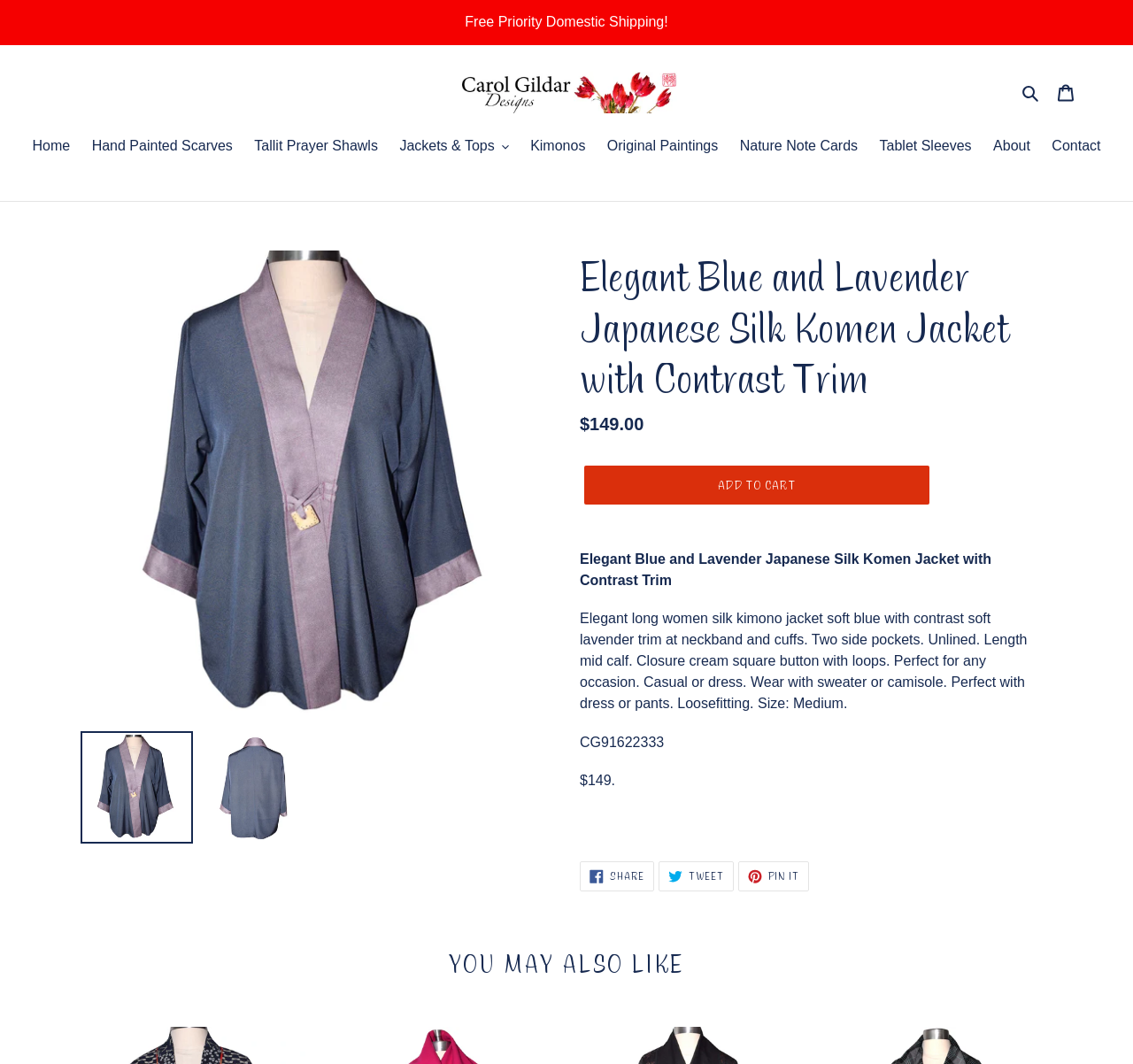Identify the bounding box coordinates of the section to be clicked to complete the task described by the following instruction: "Add the 'Elegant Blue and Lavender Japanese Silk Komen Jacket' to cart". The coordinates should be four float numbers between 0 and 1, formatted as [left, top, right, bottom].

[0.516, 0.438, 0.82, 0.474]